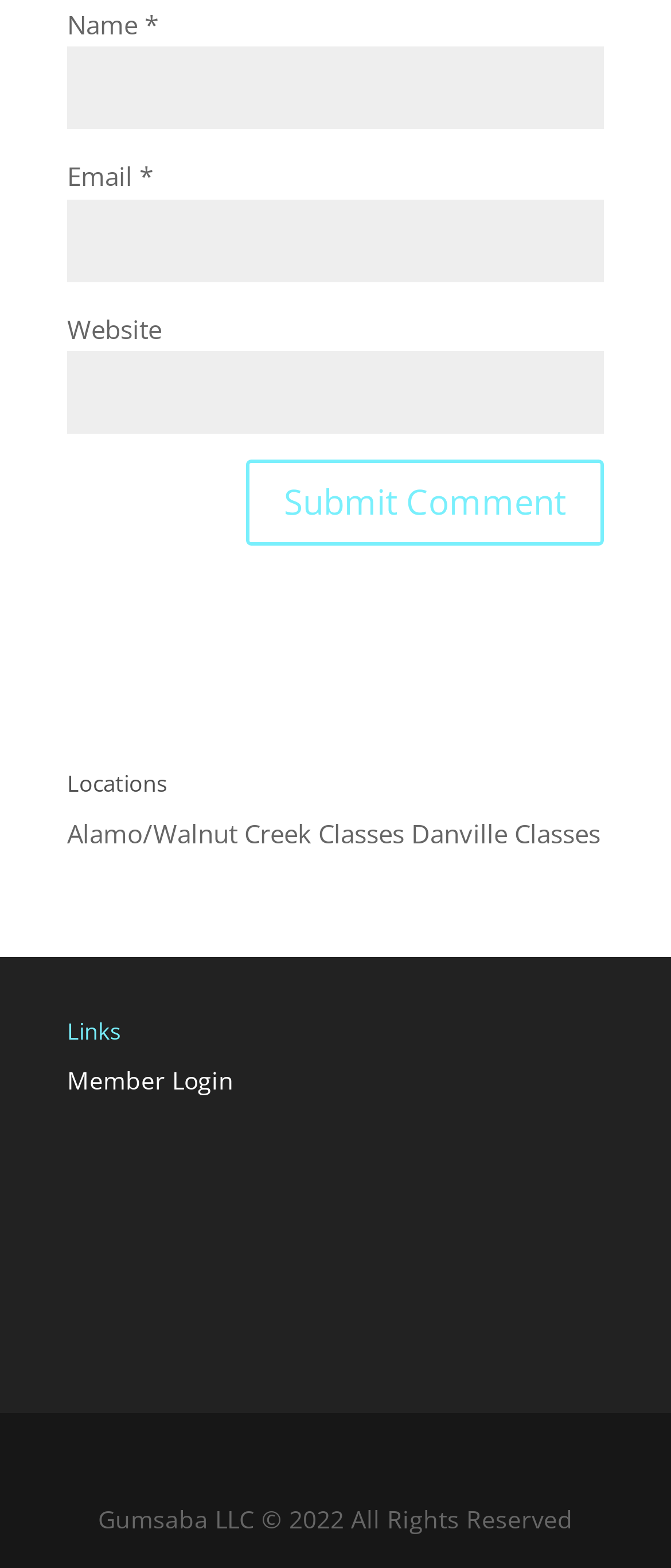Based on the element description name="submit" value="Submit Comment", identify the bounding box of the UI element in the given webpage screenshot. The coordinates should be in the format (top-left x, top-left y, bottom-right x, bottom-right y) and must be between 0 and 1.

[0.367, 0.293, 0.9, 0.348]